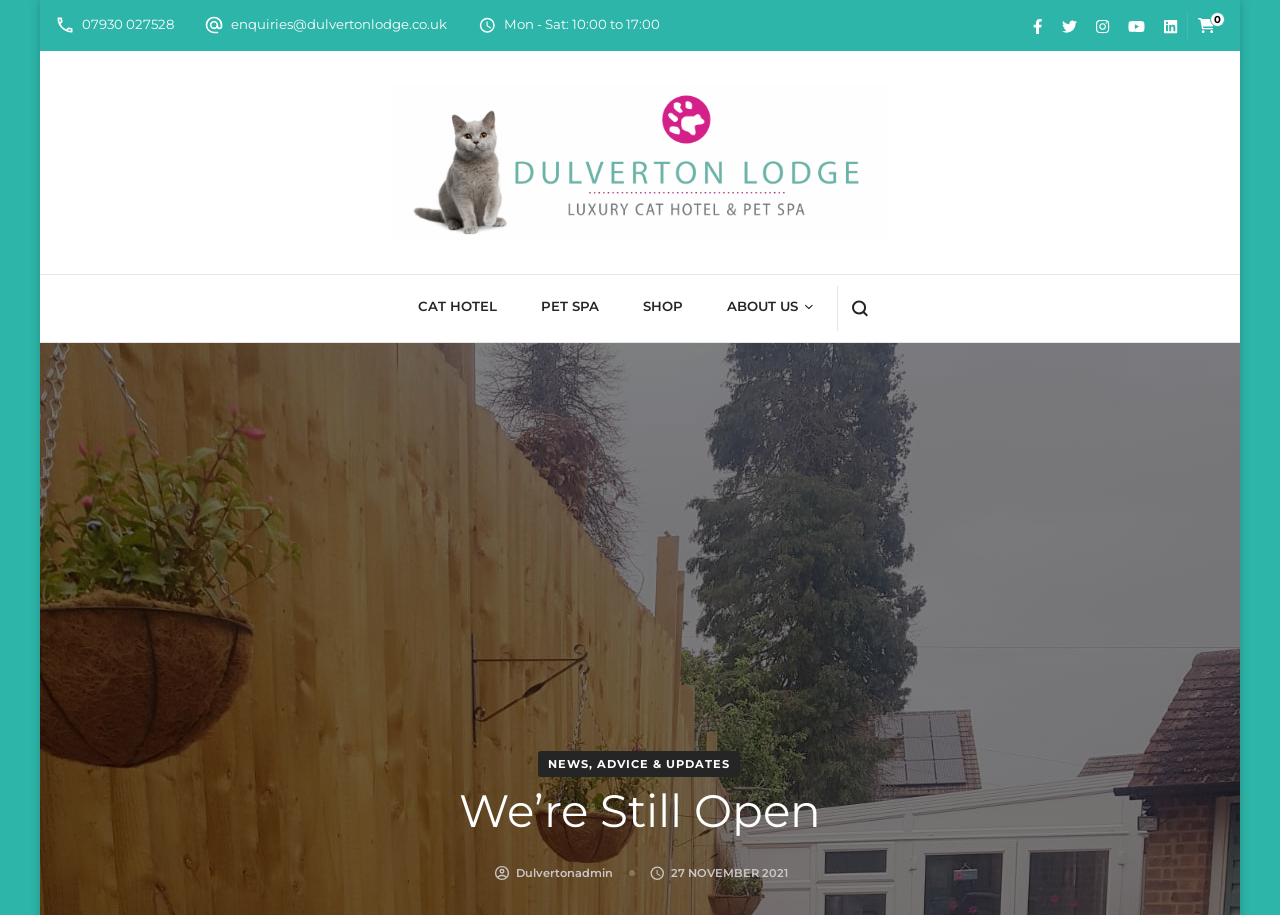Give a short answer to this question using one word or a phrase:
What services does Dulverton Lodge offer?

Cat hotel, pet spa, and shop